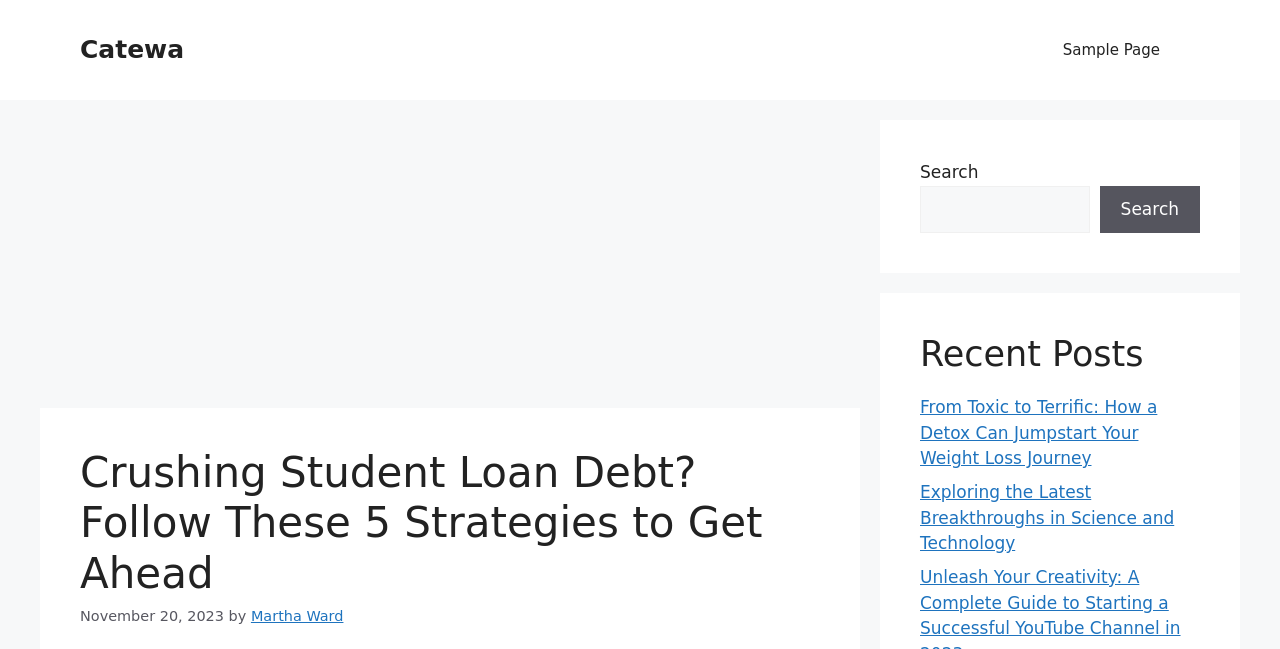What is the category of the current article?
Refer to the screenshot and respond with a concise word or phrase.

Not specified